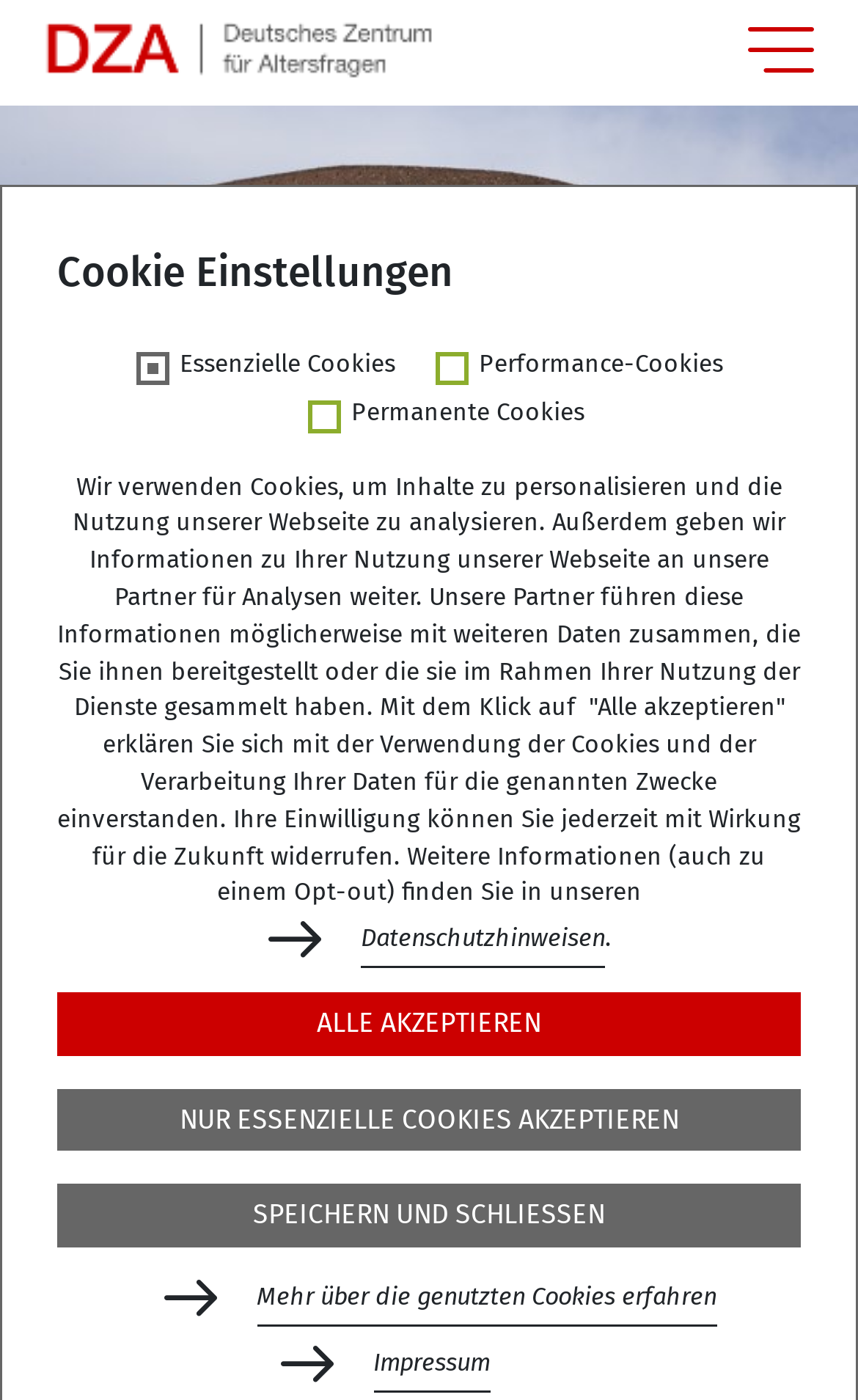Using the provided element description, identify the bounding box coordinates as (top-left x, top-left y, bottom-right x, bottom-right y). Ensure all values are between 0 and 1. Description: Datenschutzhinweisen

[0.421, 0.653, 0.705, 0.692]